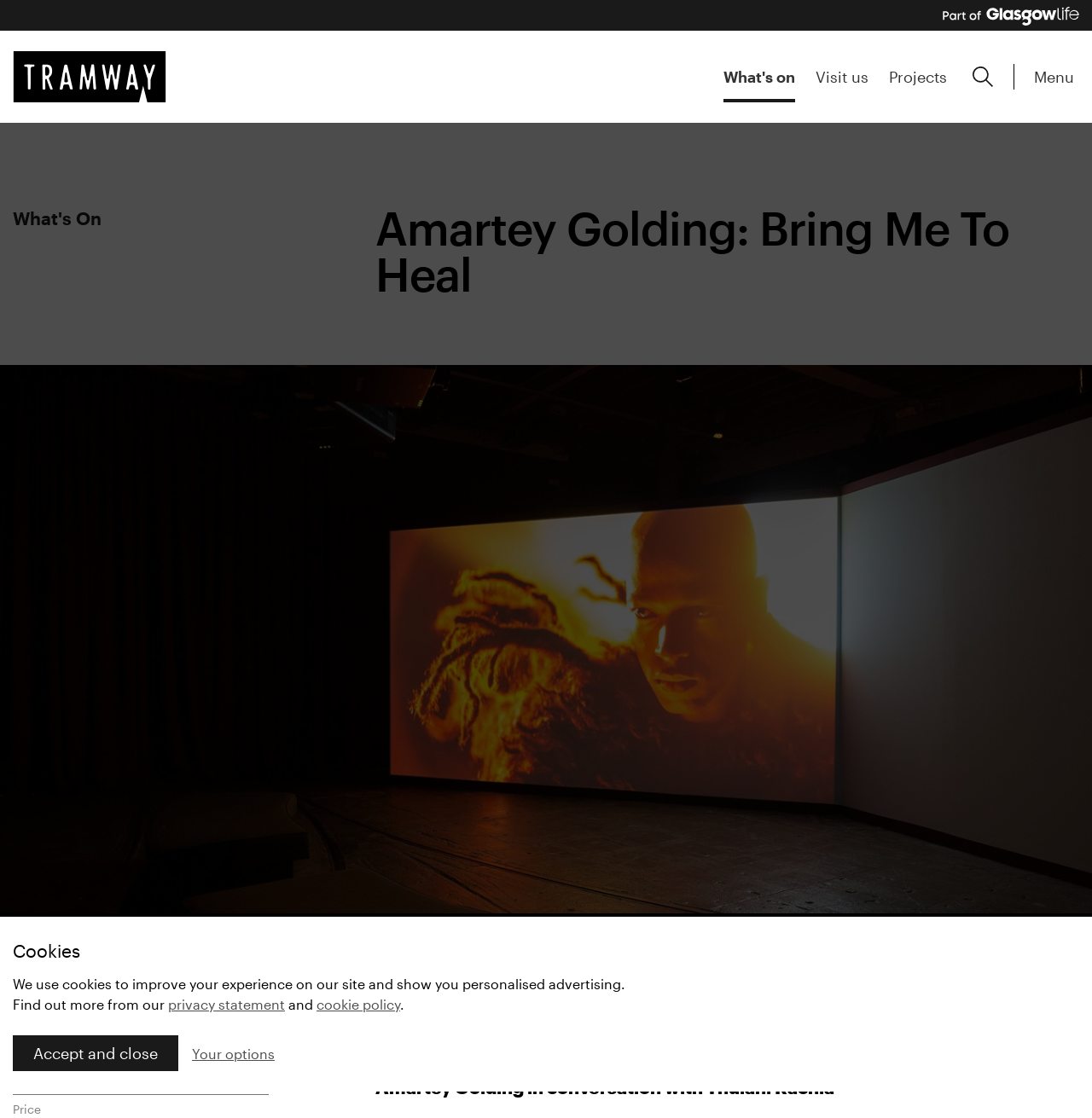What is the name of the organization associated with this webpage?
Refer to the image and provide a concise answer in one word or phrase.

Glasgow Life